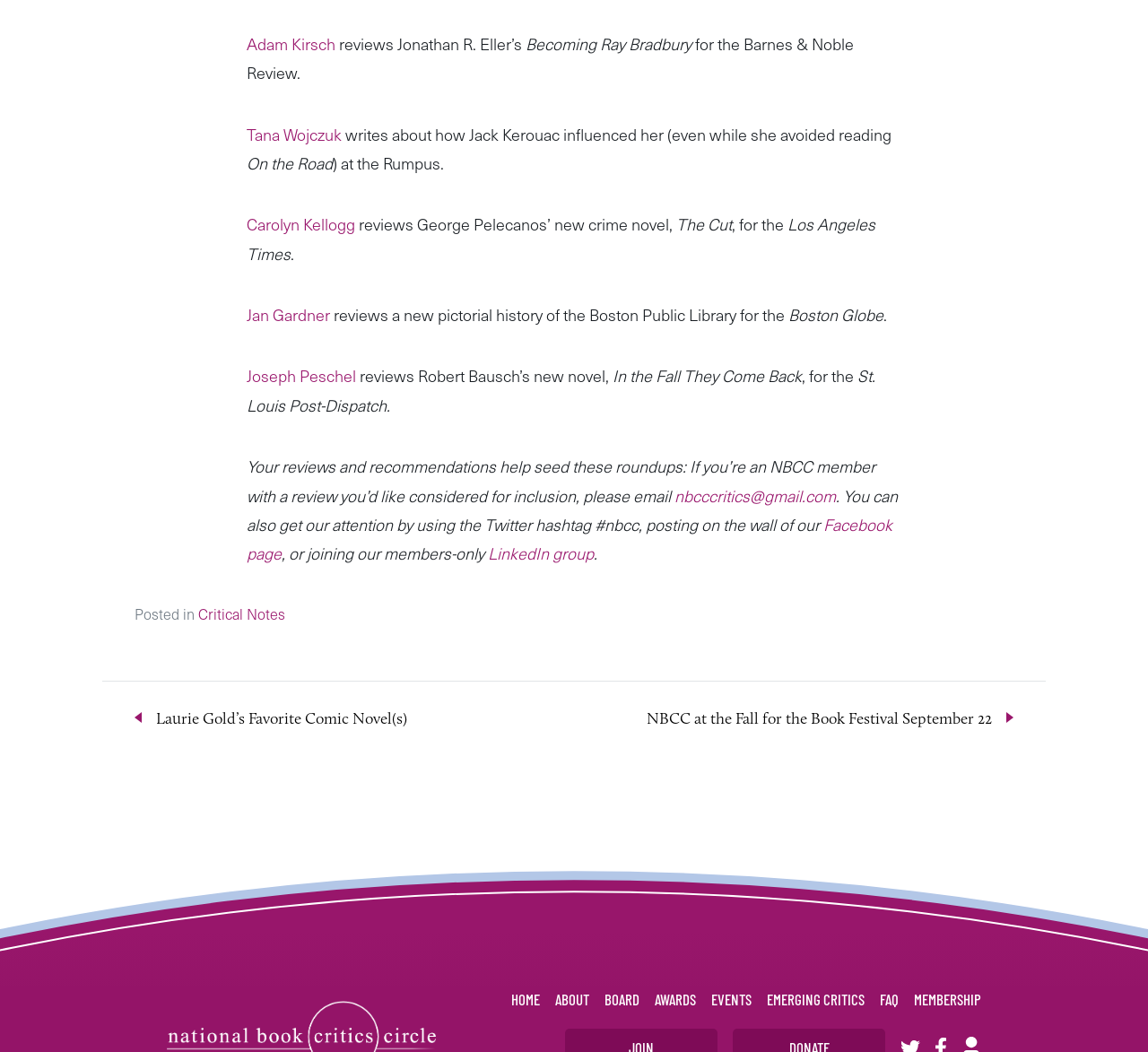Identify the bounding box coordinates of the section to be clicked to complete the task described by the following instruction: "check out the Facebook page". The coordinates should be four float numbers between 0 and 1, formatted as [left, top, right, bottom].

[0.215, 0.487, 0.777, 0.537]